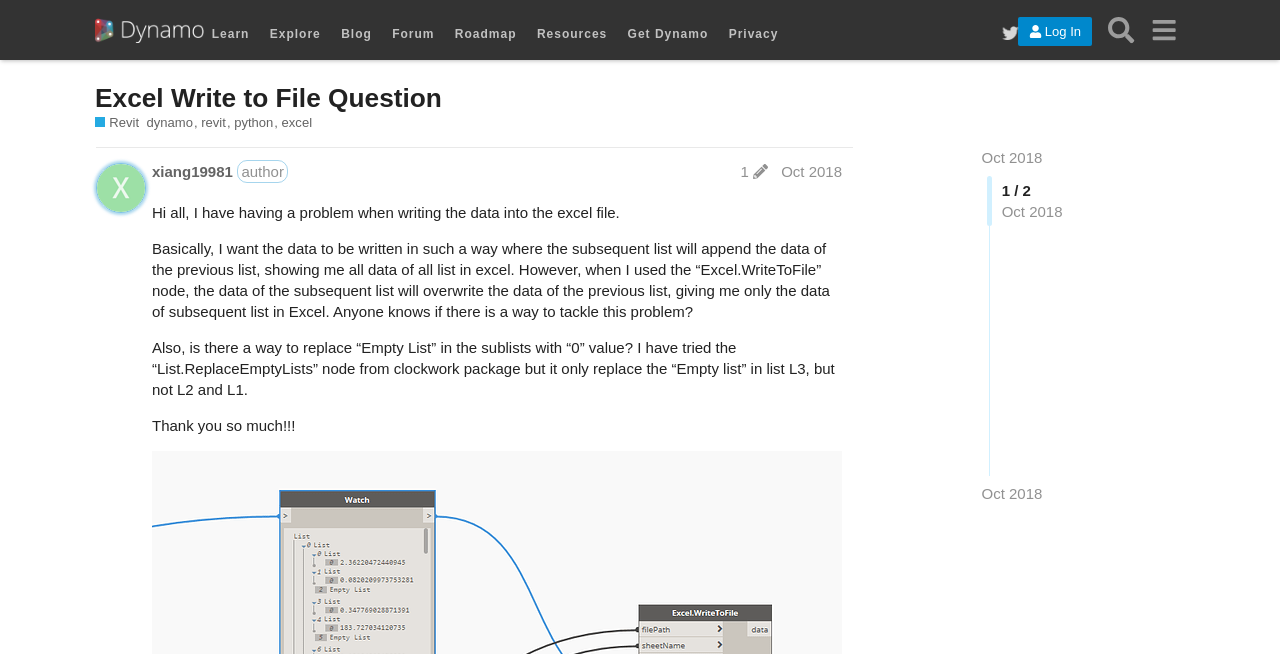Please identify the bounding box coordinates of the clickable area that will allow you to execute the instruction: "Click the 'Dynamo' link".

[0.074, 0.027, 0.159, 0.065]